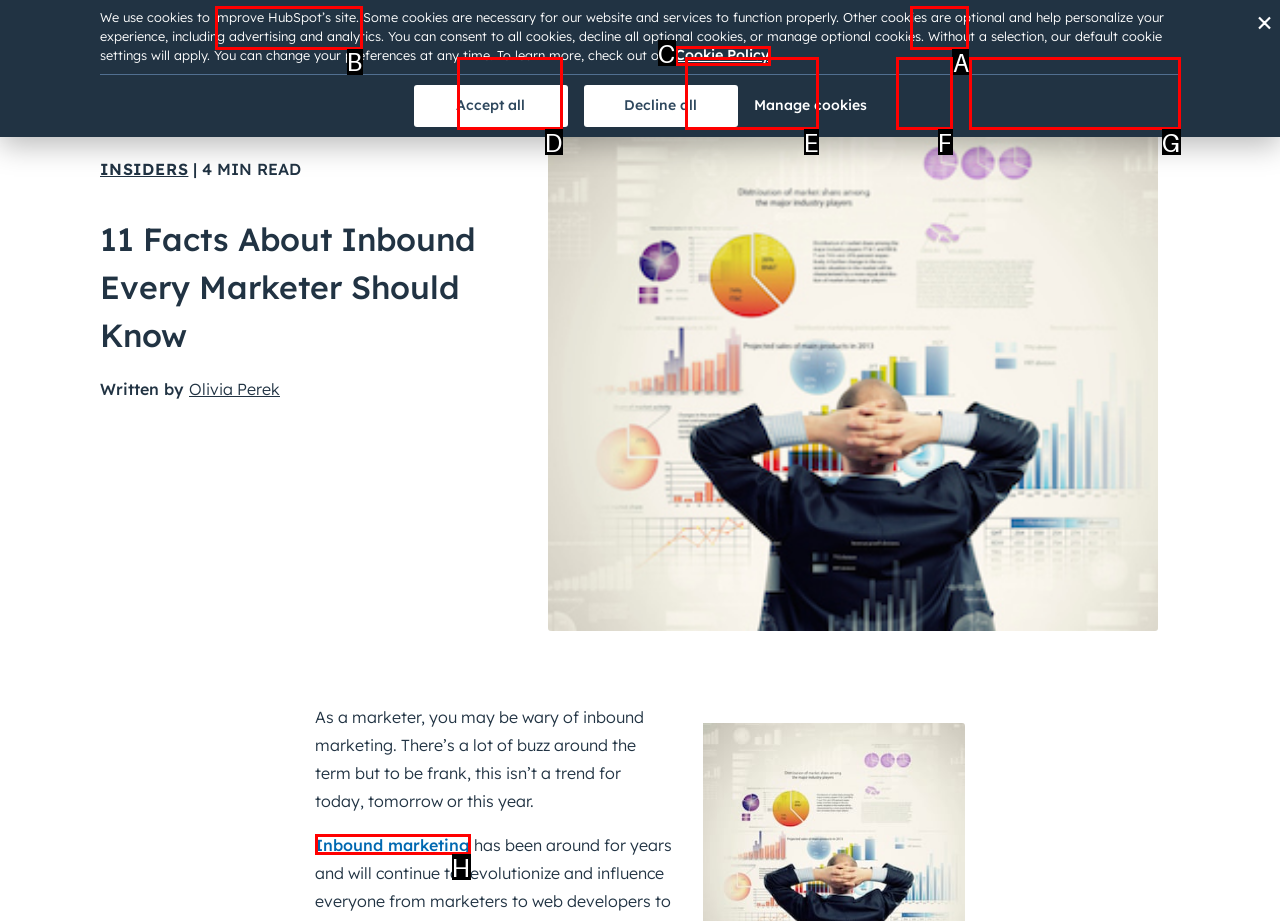Please indicate which HTML element to click in order to fulfill the following task: Log in to the website Respond with the letter of the chosen option.

A